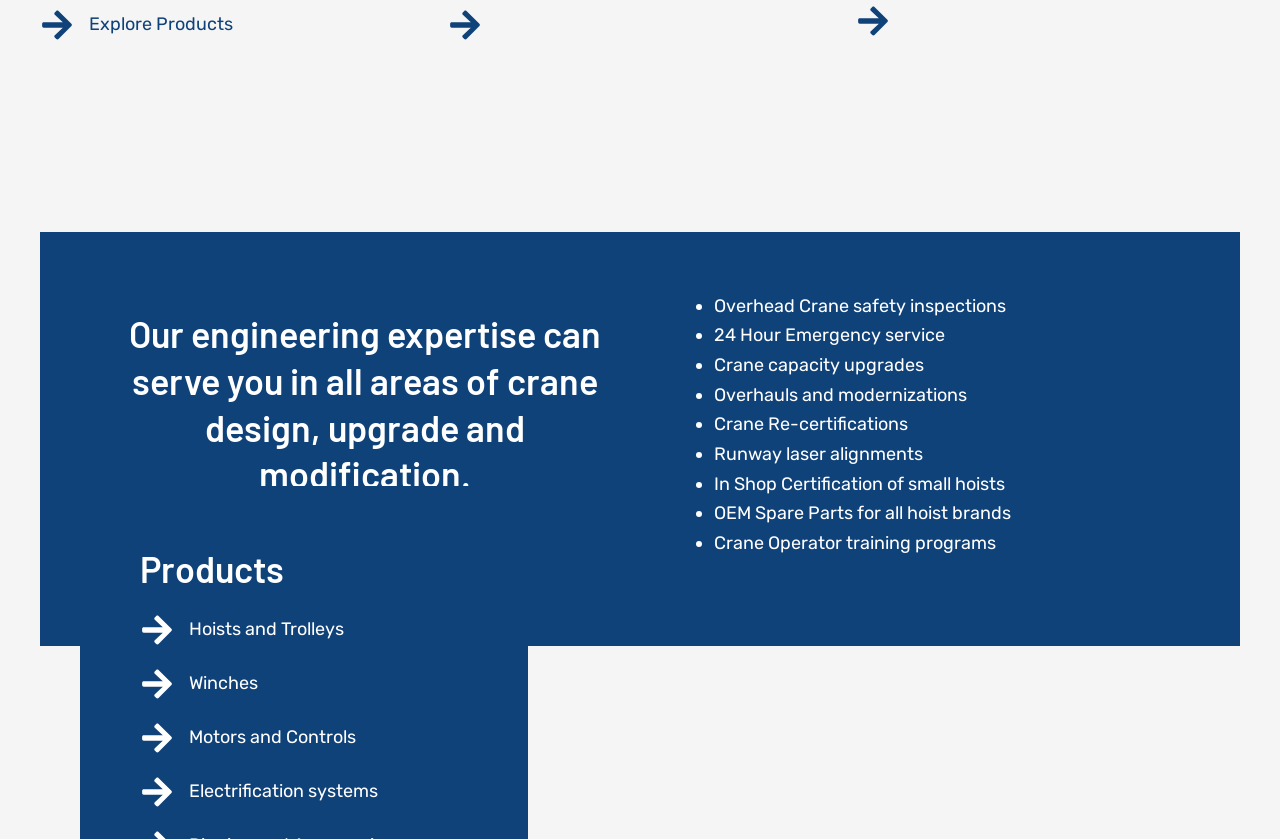What is the purpose of the 'Explore Products' link?
Please look at the screenshot and answer using one word or phrase.

to explore products